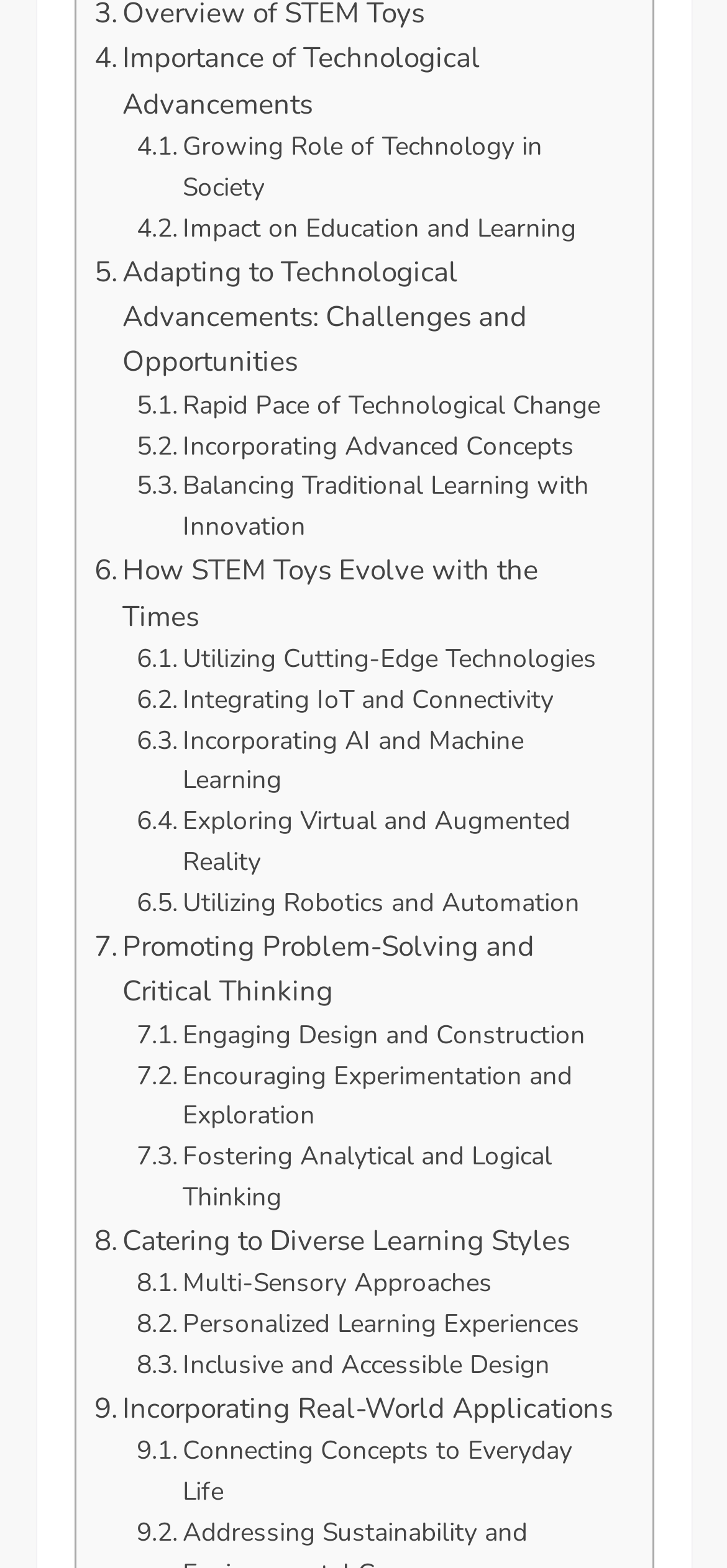Reply to the question below using a single word or brief phrase:
What is the theme of the links on the webpage?

Technology and Education